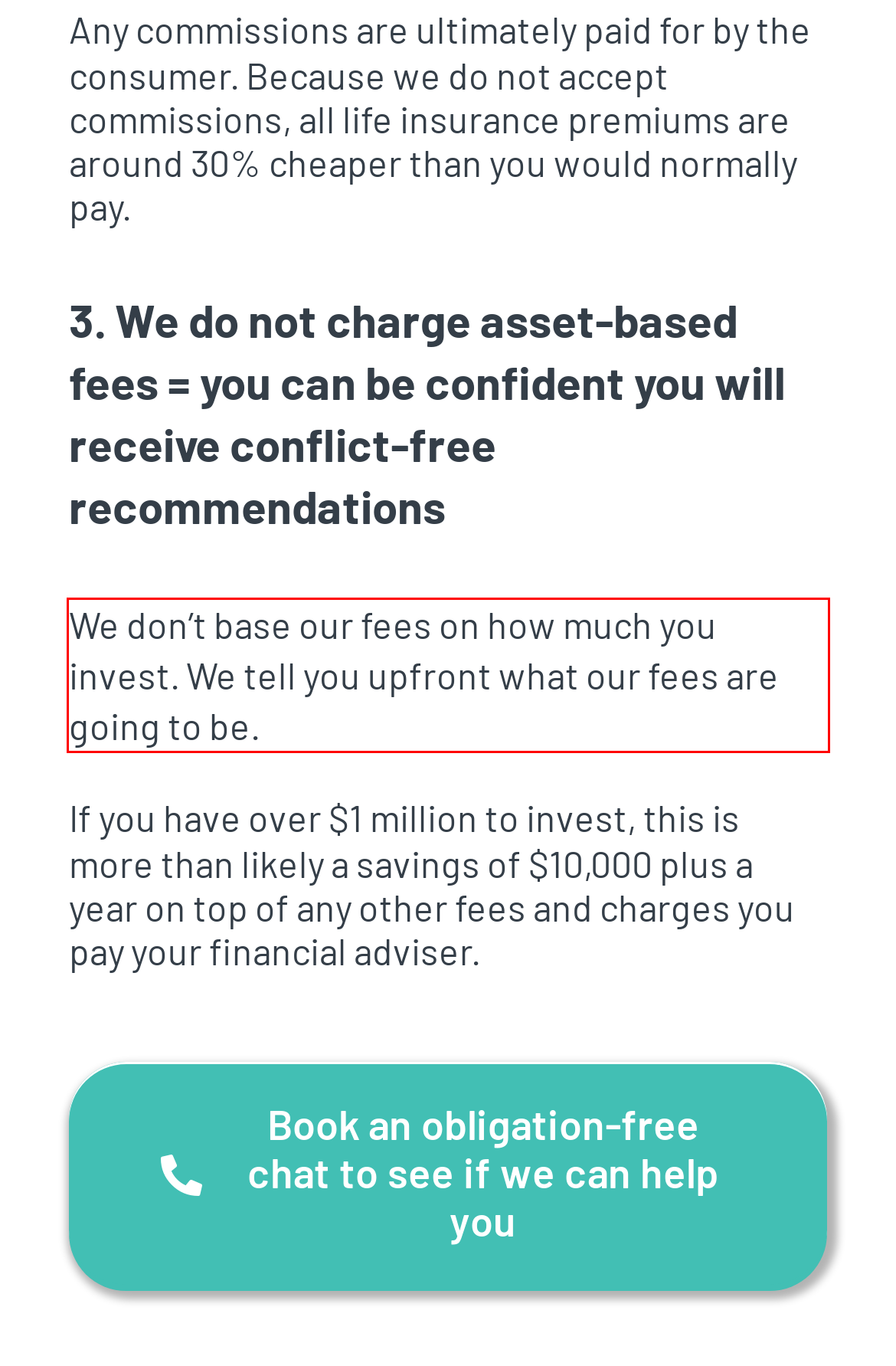With the given screenshot of a webpage, locate the red rectangle bounding box and extract the text content using OCR.

We don’t base our fees on how much you invest. We tell you upfront what our fees are going to be.